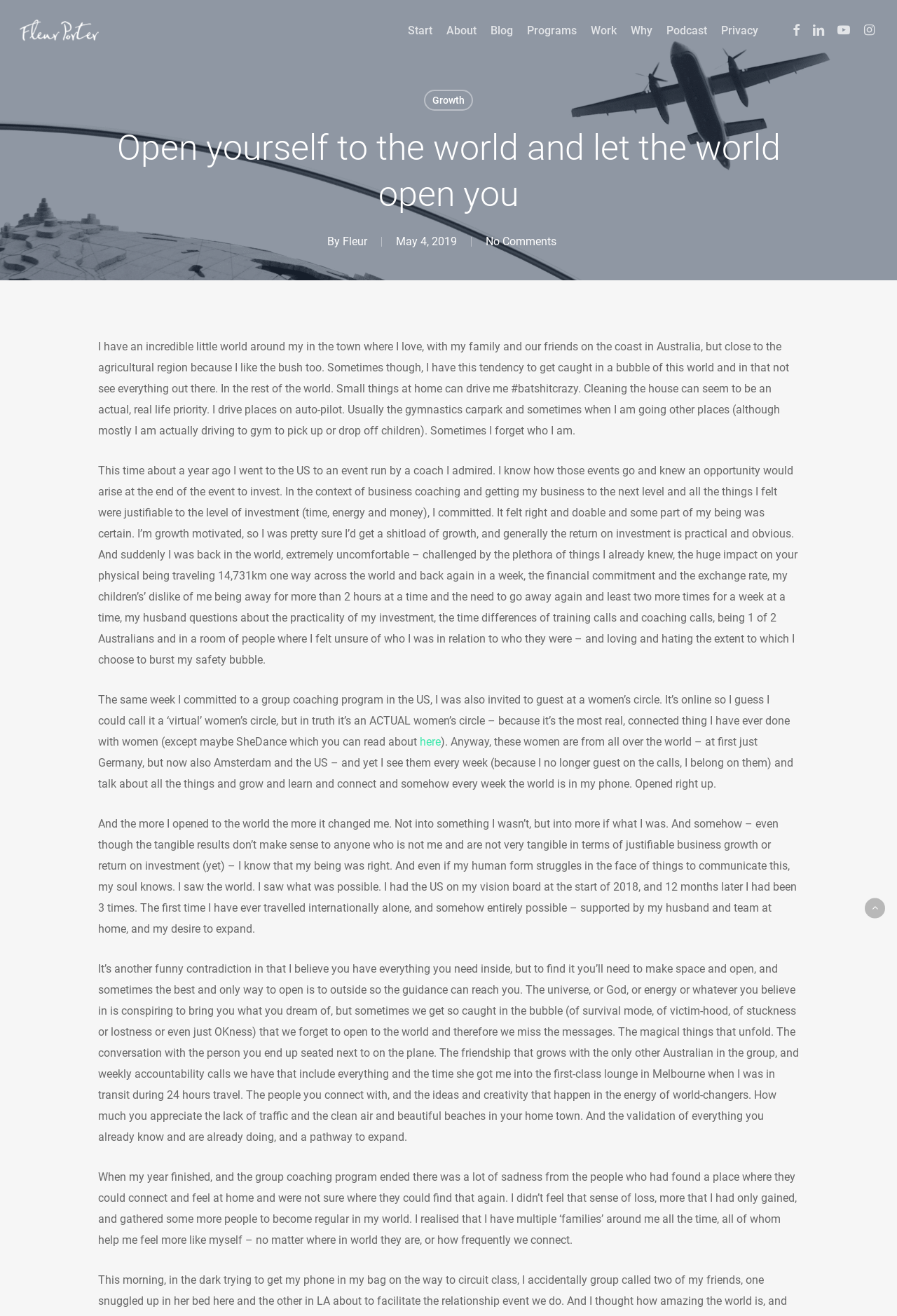Based on the element description instagram, identify the bounding box of the UI element in the given webpage screenshot. The coordinates should be in the format (top-left x, top-left y, bottom-right x, bottom-right y) and must be between 0 and 1.

[0.955, 0.017, 0.983, 0.029]